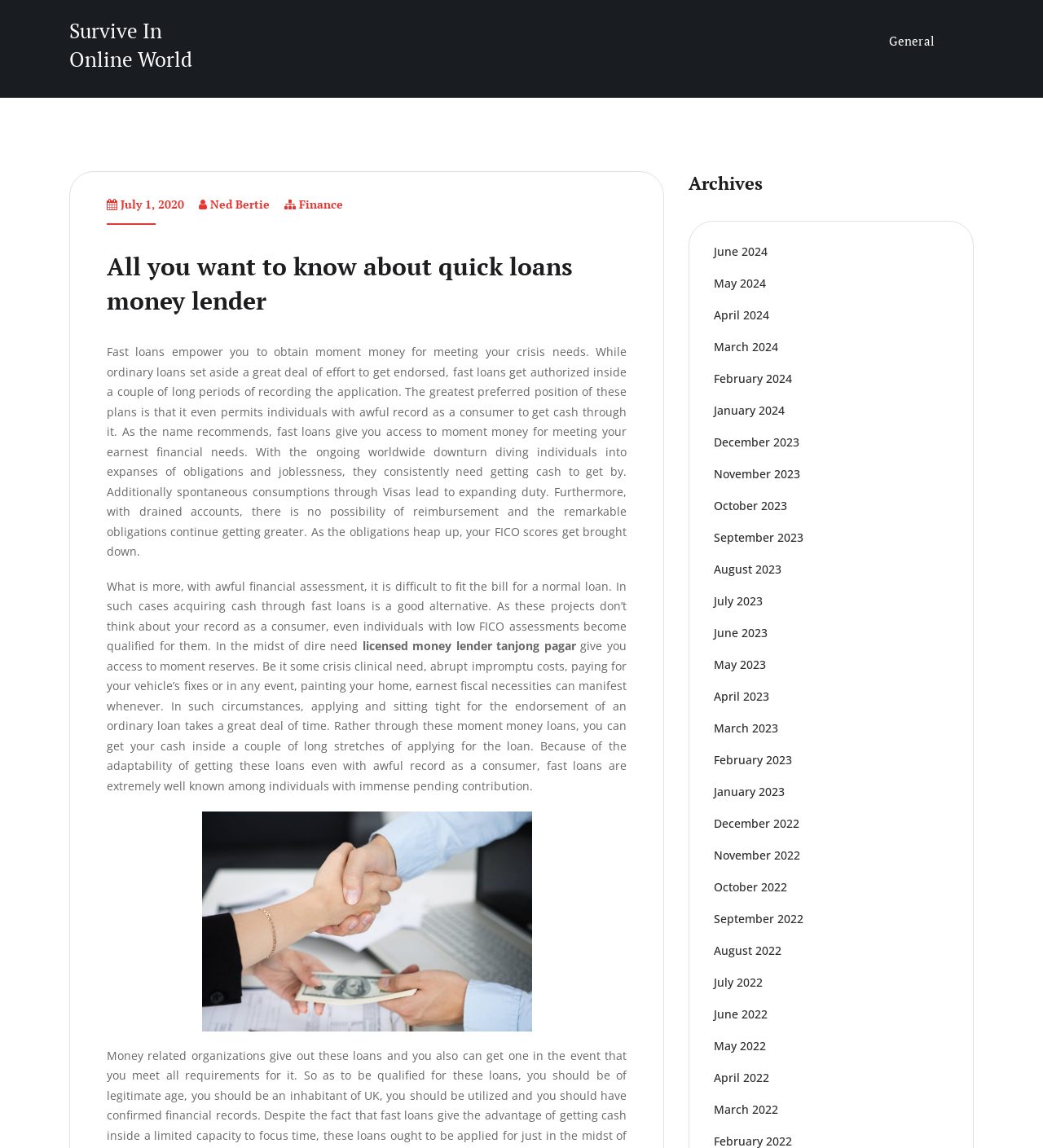Locate the UI element that matches the description Finance in the webpage screenshot. Return the bounding box coordinates in the format (top-left x, top-left y, bottom-right x, bottom-right y), with values ranging from 0 to 1.

[0.287, 0.171, 0.329, 0.185]